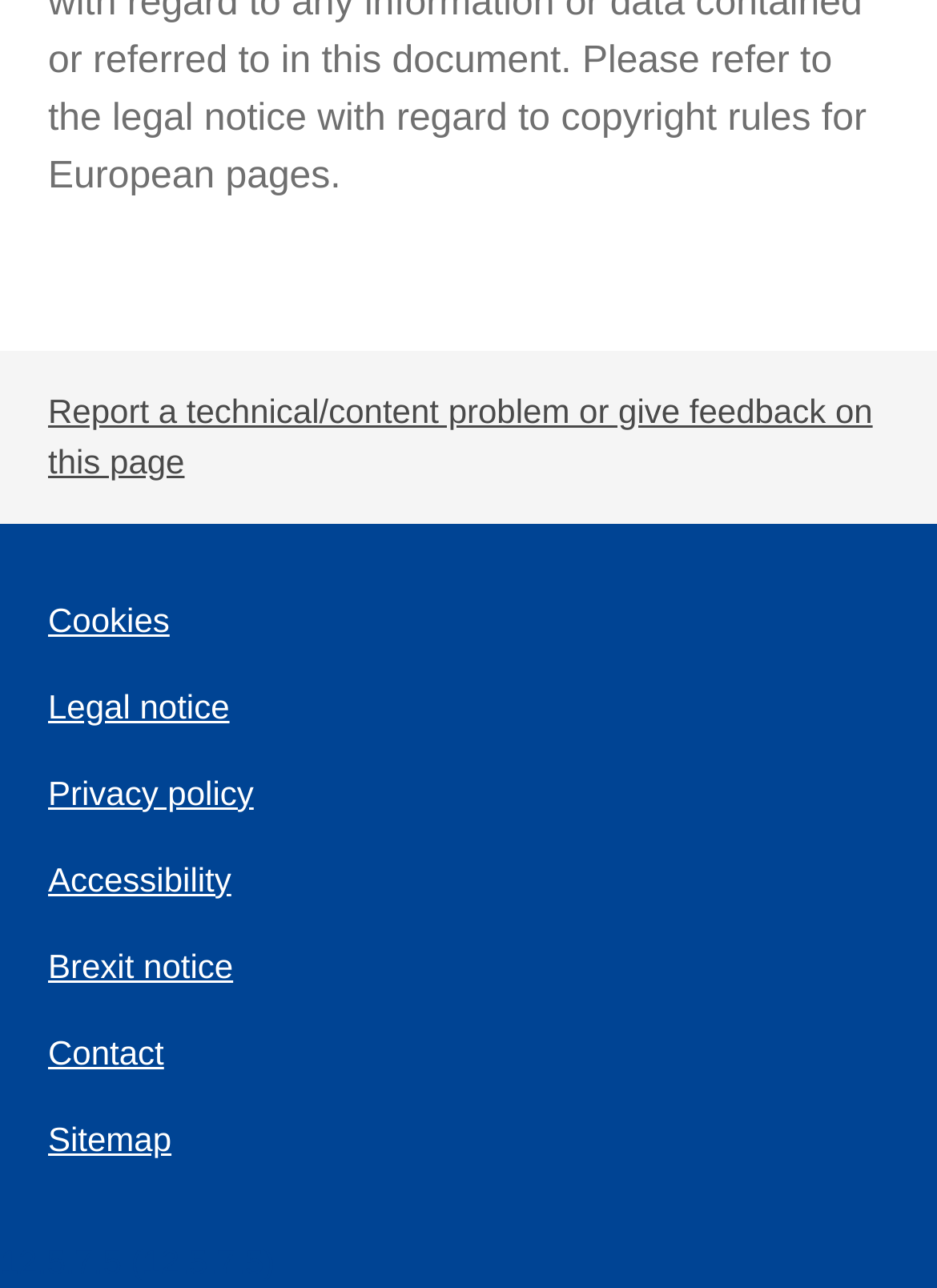What is the second link in the footer?
From the image, respond with a single word or phrase.

Cookies